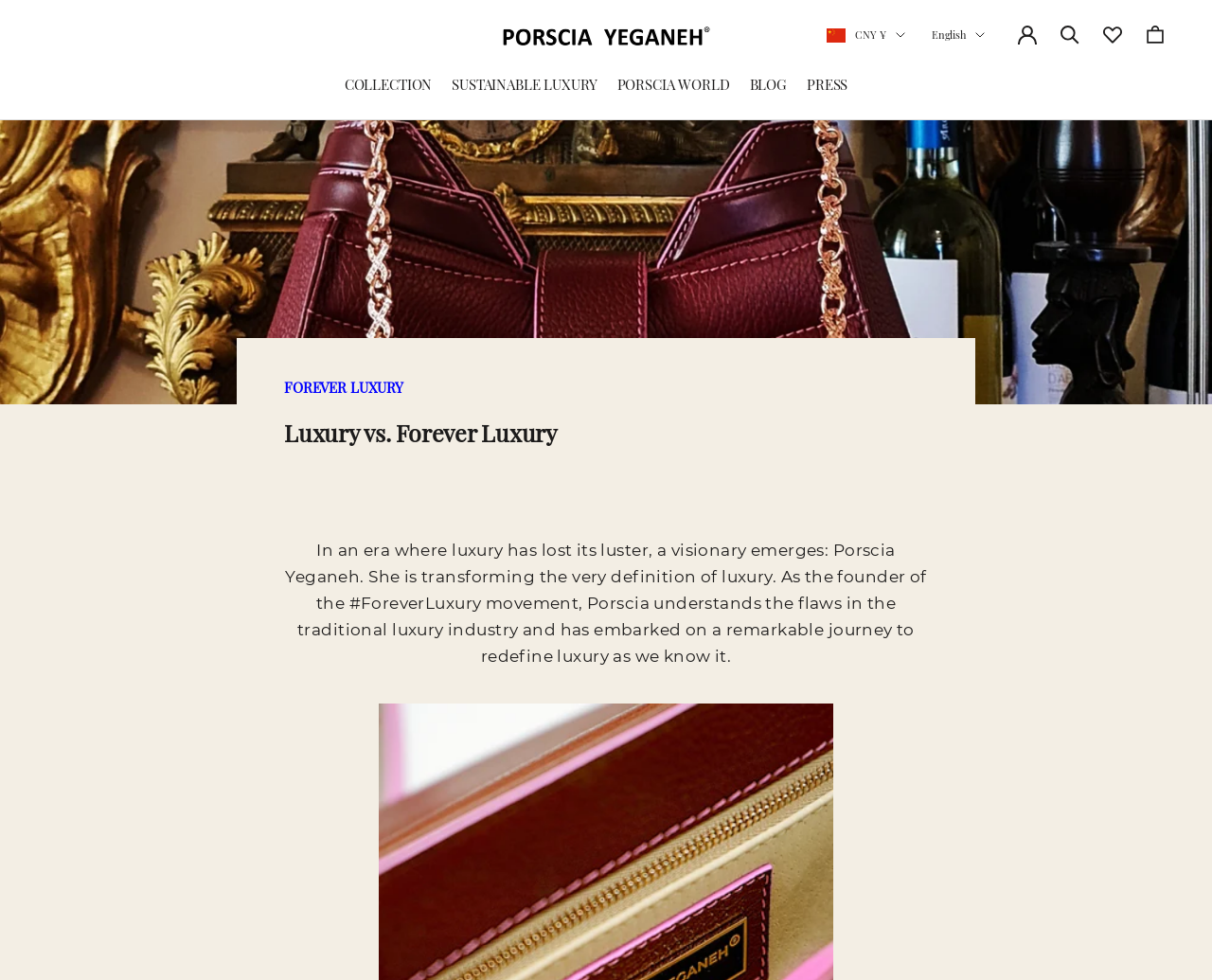Find the bounding box coordinates of the element to click in order to complete this instruction: "Open cart". The bounding box coordinates must be four float numbers between 0 and 1, denoted as [left, top, right, bottom].

[0.945, 0.026, 0.961, 0.046]